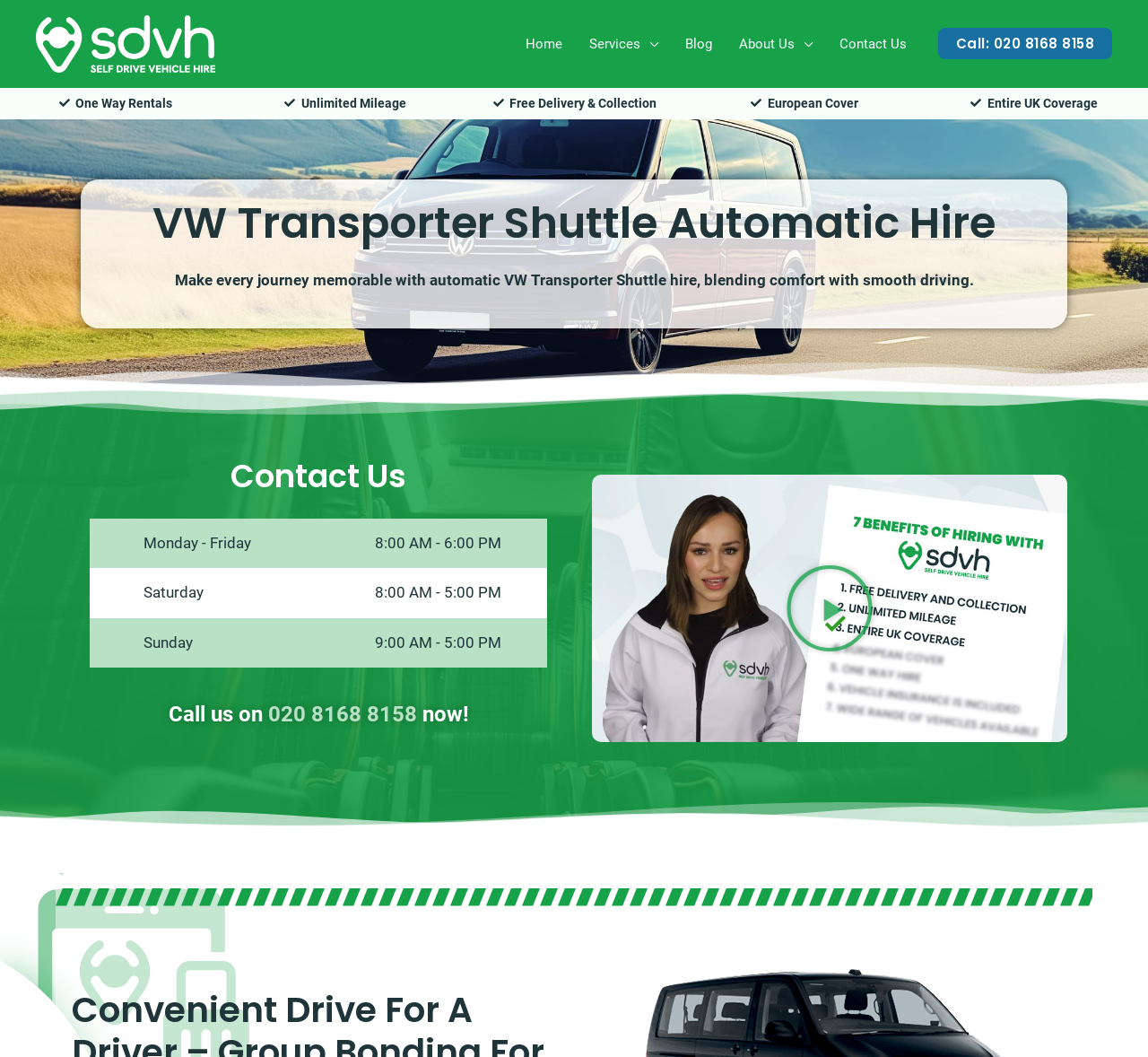Pinpoint the bounding box coordinates of the element you need to click to execute the following instruction: "Play the video about SDVH". The bounding box should be represented by four float numbers between 0 and 1, in the format [left, top, right, bottom].

[0.684, 0.533, 0.762, 0.618]